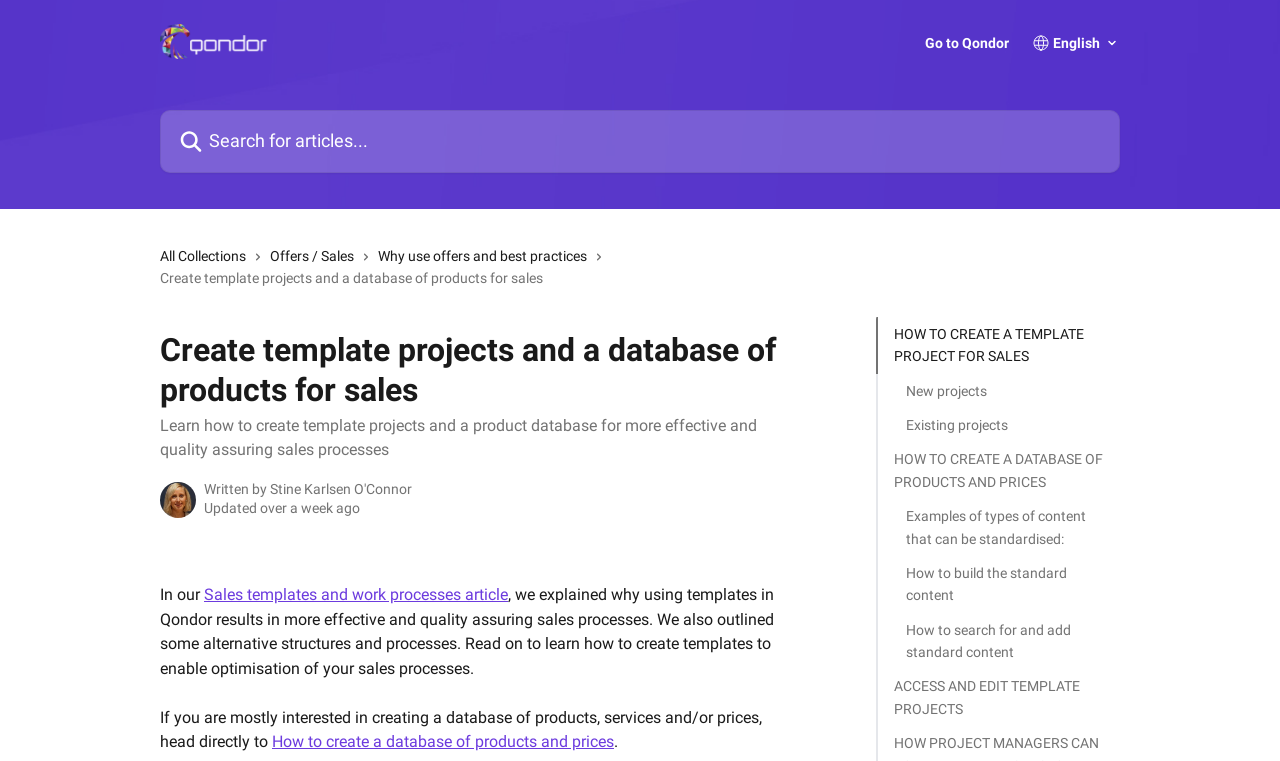Identify the text that serves as the heading for the webpage and generate it.

HOW TO CREATE A TEMPLATE PROJECT FOR SALES